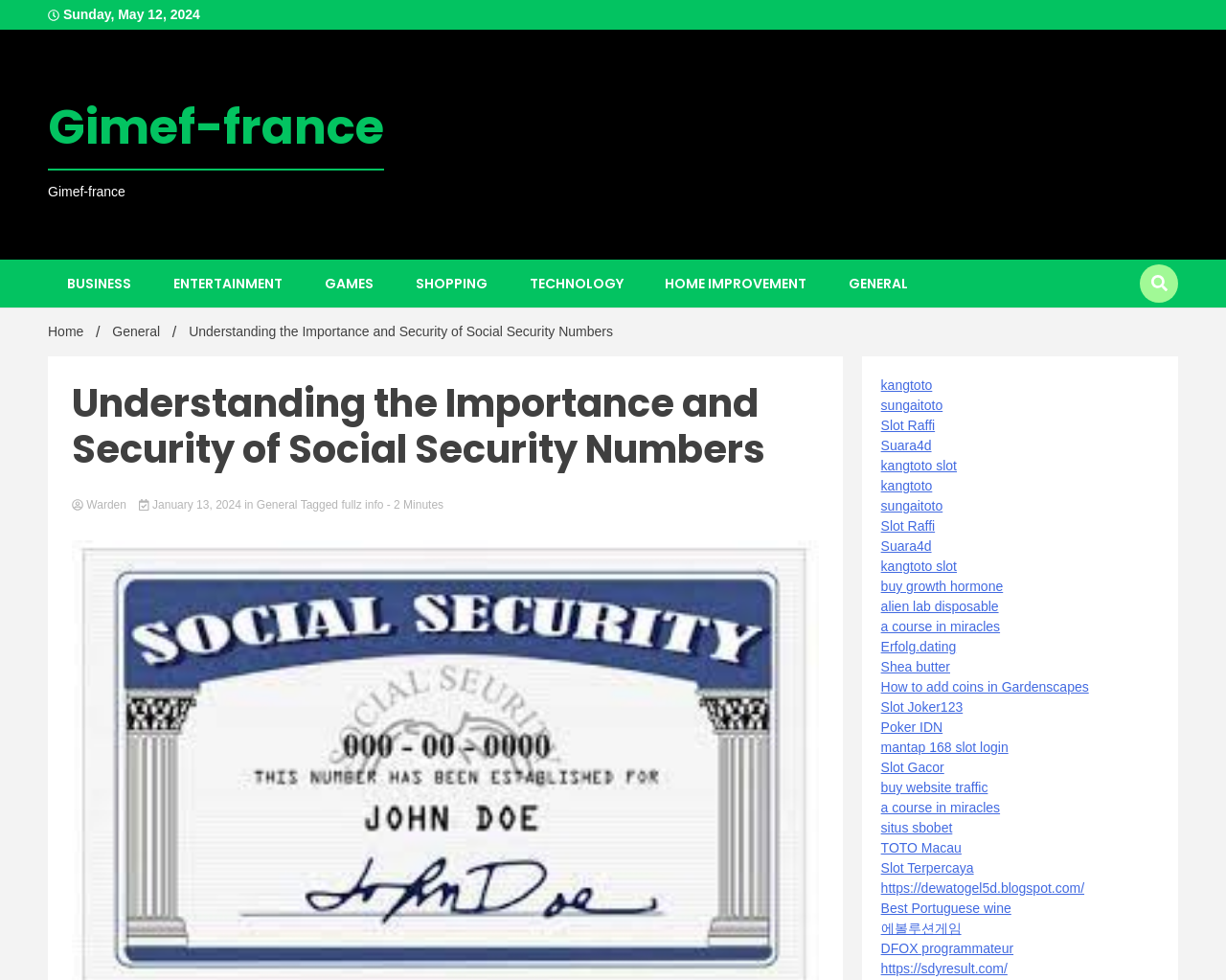Provide an in-depth caption for the contents of the webpage.

This webpage appears to be a blog or article page focused on the topic of Social Security Numbers (SSNs) in the United States. At the top of the page, there is a date displayed, "Sunday, May 12, 2024", and a heading "Gimef-france" with a link to the same title. Below this, there are several links to different categories, including "BUSINESS", "ENTERTAINMENT", "GAMES", and others, which are arranged horizontally across the page.

The main content of the page is an article titled "Understanding the Importance and Security of Social Security Numbers", which is divided into sections with headings and links to related topics. The article appears to provide information on the role of SSNs in the US, their importance, and security concerns.

On the right-hand side of the page, there is a long list of links to various websites and topics, including online games, shopping, technology, and more. These links are arranged vertically and take up a significant portion of the page.

At the bottom of the page, there is a navigation section with breadcrumbs, showing the path "Home / General / Understanding the Importance and Security of Social Security Numbers". There is also a button and a link to "Warden" and a date "January 13, 2024". Additionally, there is an estimate of the reading time of the article, which is 2 minutes.